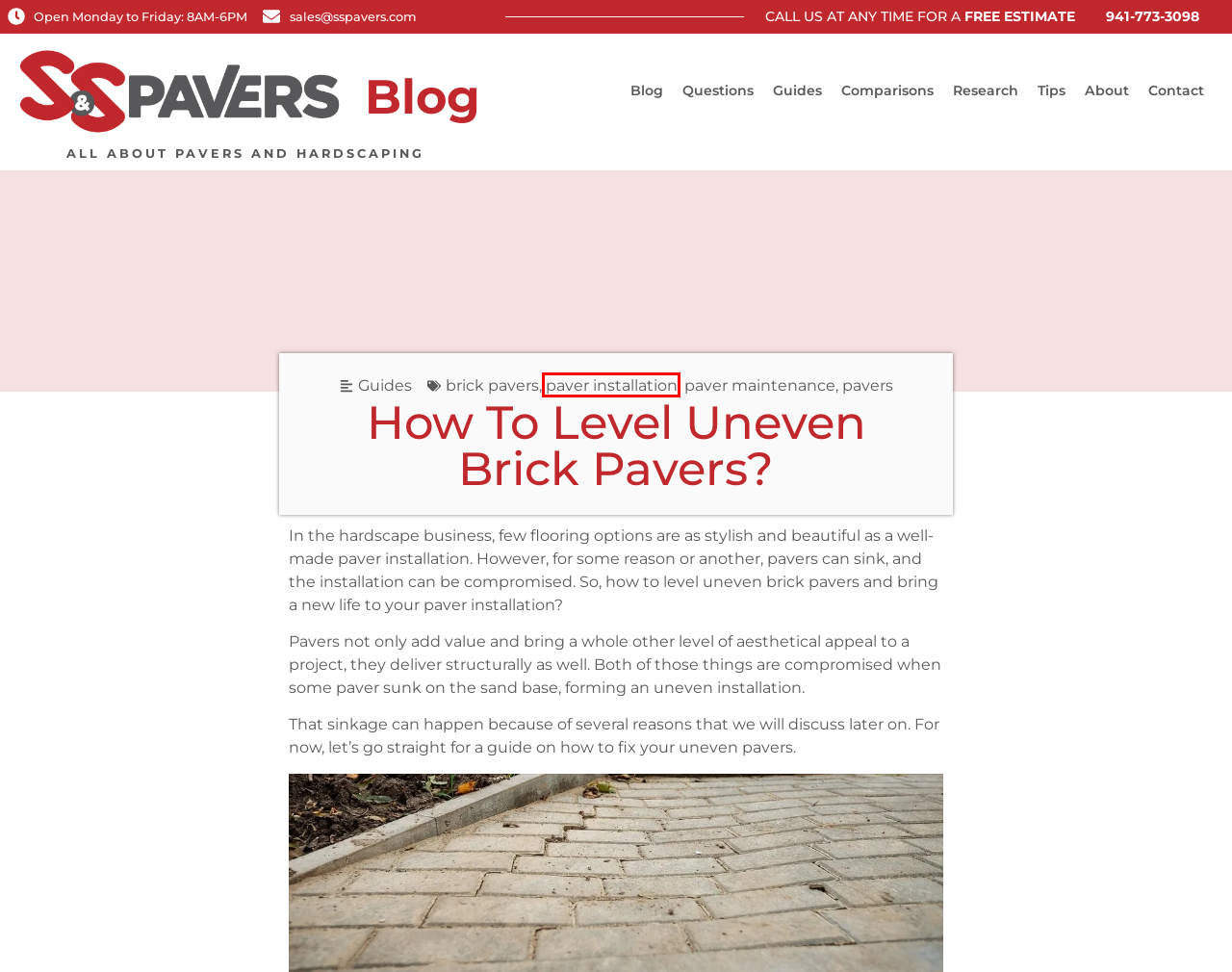You are provided with a screenshot of a webpage highlighting a UI element with a red bounding box. Choose the most suitable webpage description that matches the new page after clicking the element in the bounding box. Here are the candidates:
A. Category: Guides - S&S Pavers
B. Paver Contractor in Sarasota & Manatee | S&S Pavers
C. Contact - S&S Pavers
D. Blog - S&S Pavers
E. Tag: pavers - S&S Pavers
F. Category: Tips - S&S Pavers
G. Category: Questions - S&S Pavers
H. Tag: paver installation - S&S Pavers

H